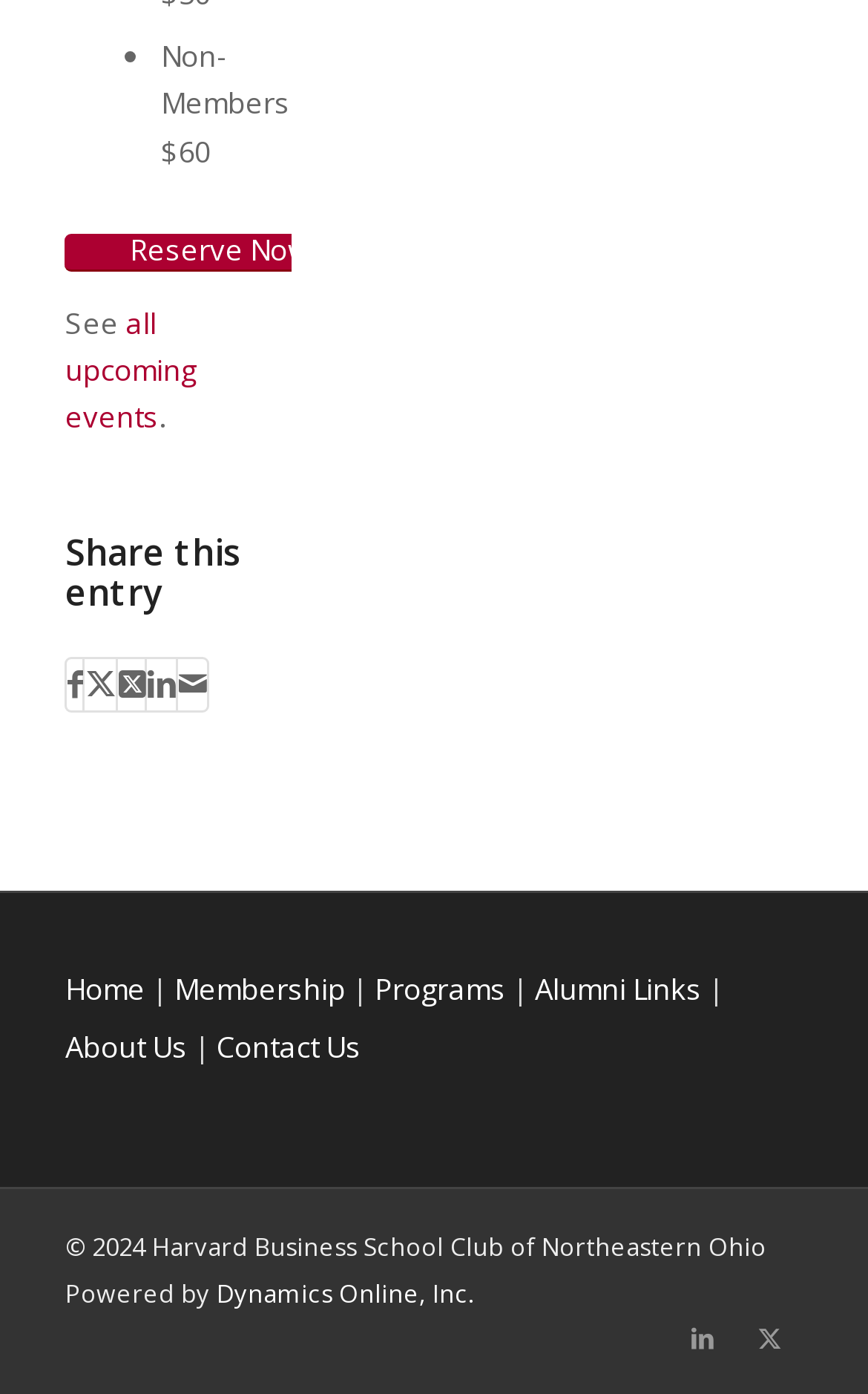Identify the bounding box for the UI element described as: "Share on Facebook". Ensure the coordinates are four float numbers between 0 and 1, formatted as [left, top, right, bottom].

[0.078, 0.473, 0.096, 0.509]